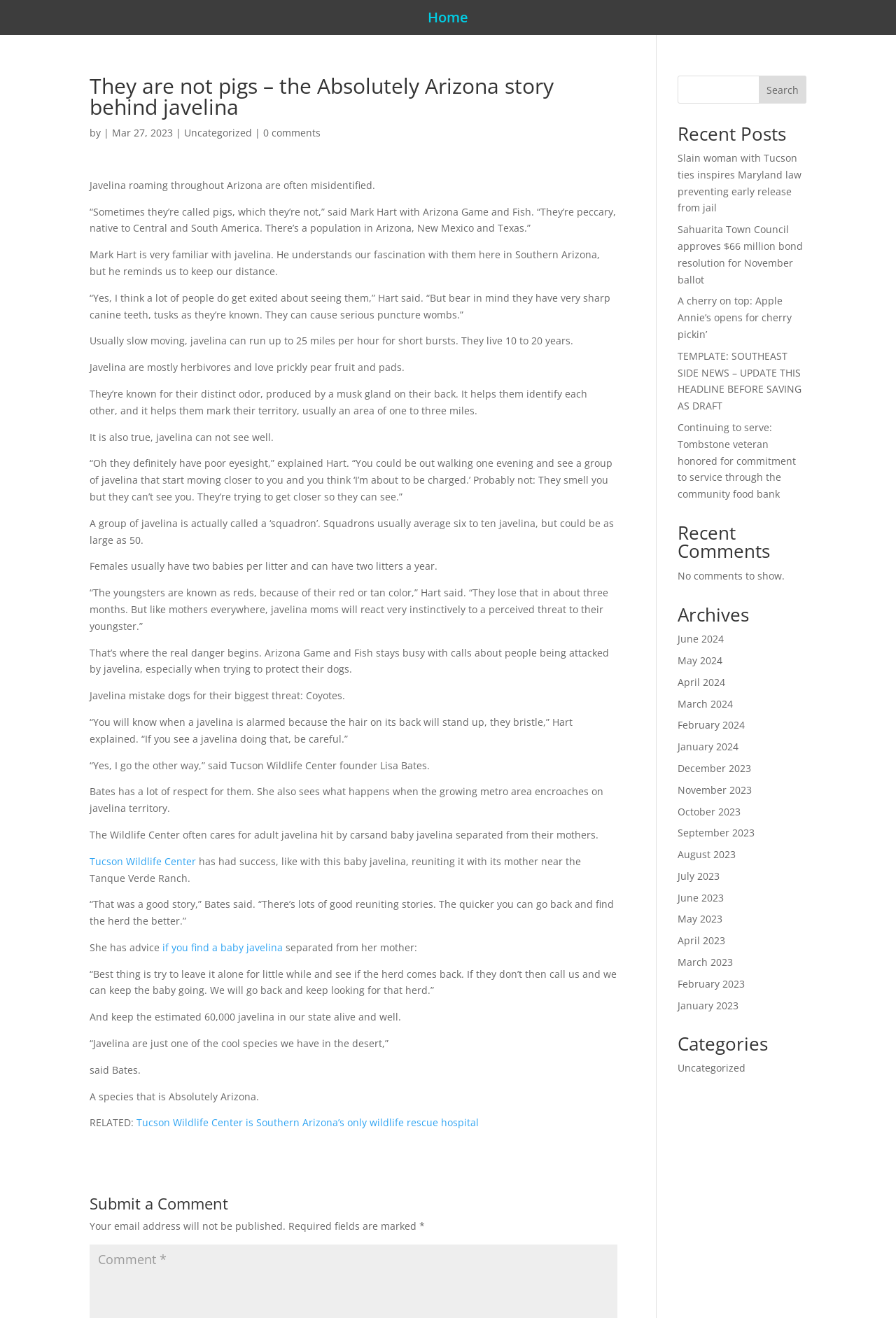Provide the bounding box coordinates for the area that should be clicked to complete the instruction: "Become a member".

None